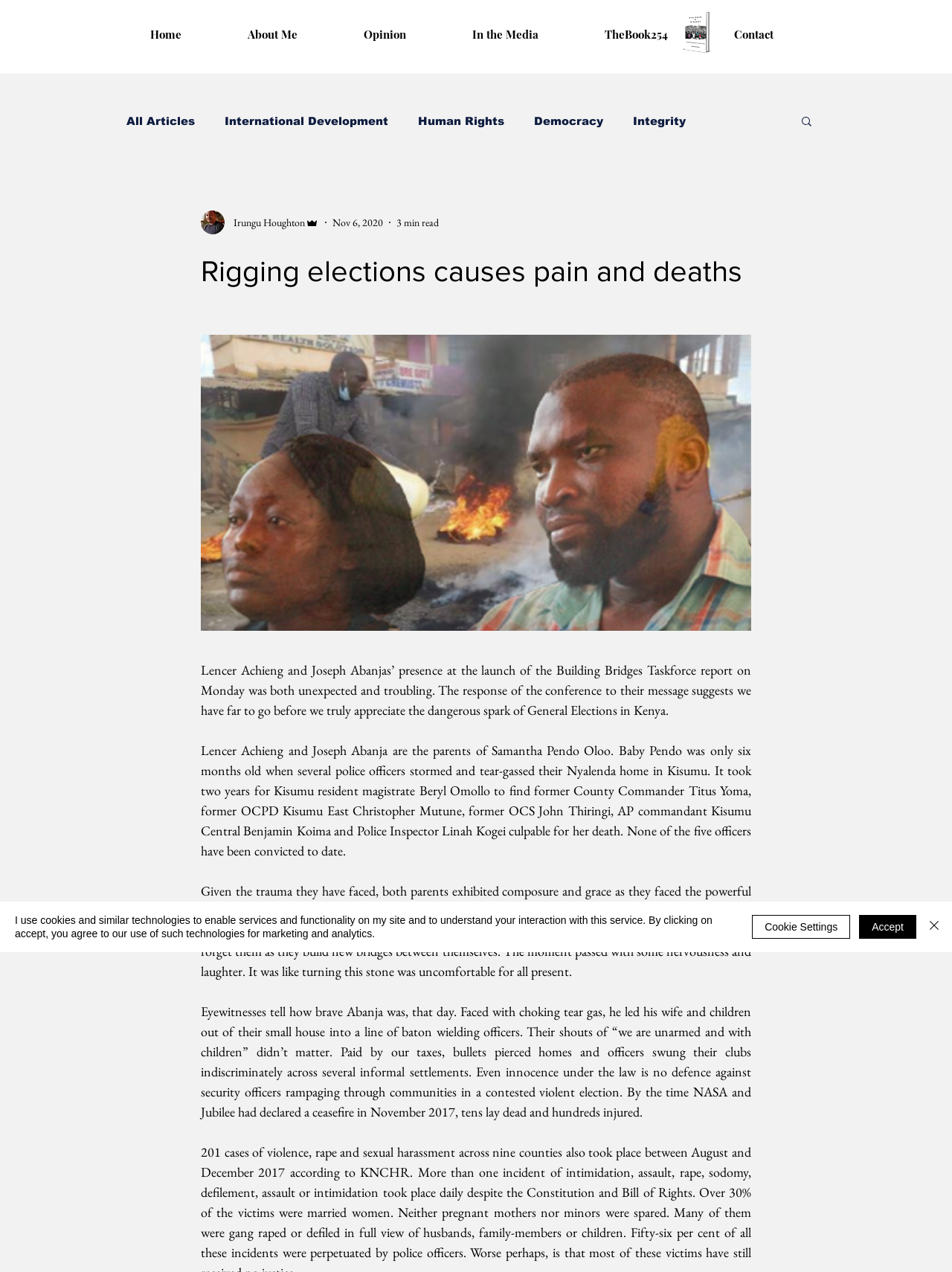Generate the text content of the main heading of the webpage.

Rigging elections causes pain and deaths